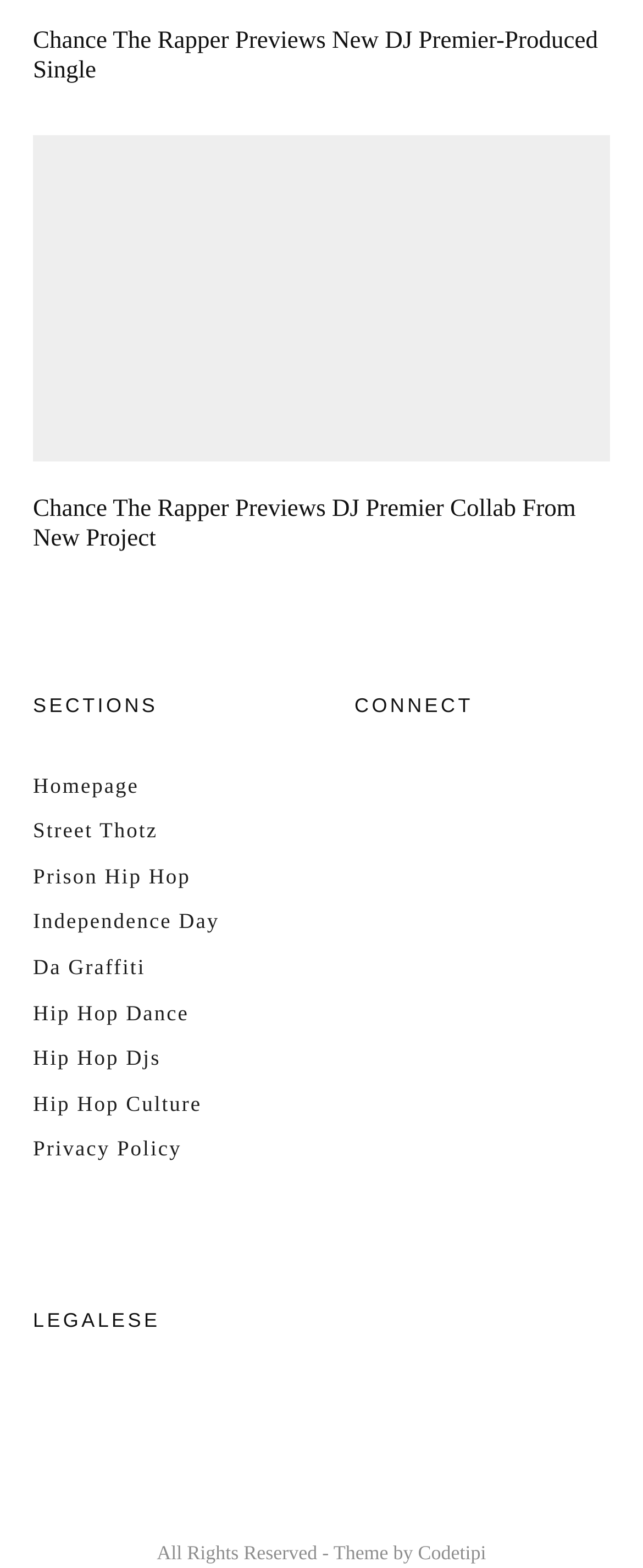Find the bounding box of the web element that fits this description: "Da Graffiti".

[0.051, 0.609, 0.226, 0.624]